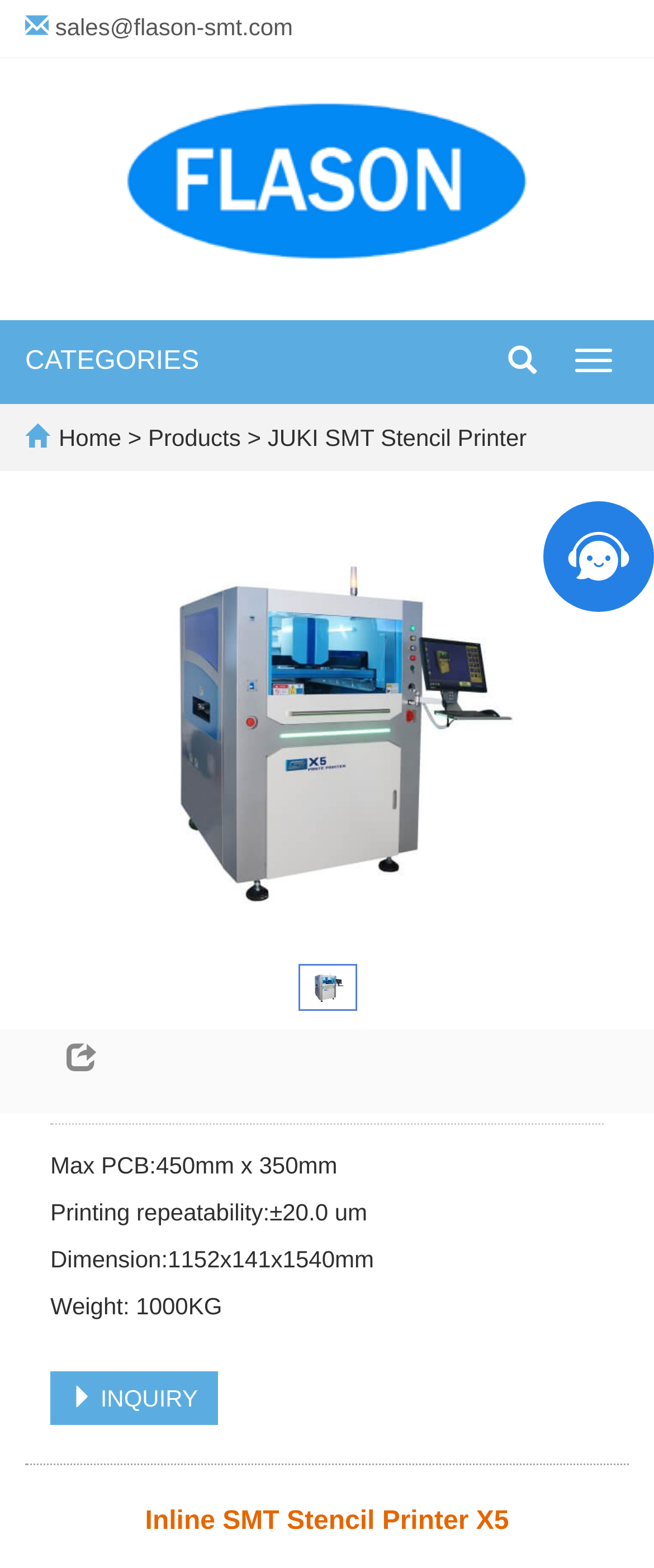Refer to the image and provide an in-depth answer to the question:
What is the button text below the product specifications?

I found the answer by looking at the webpage layout and finding the button below the product specifications. The button text is 'INQUIRY'.